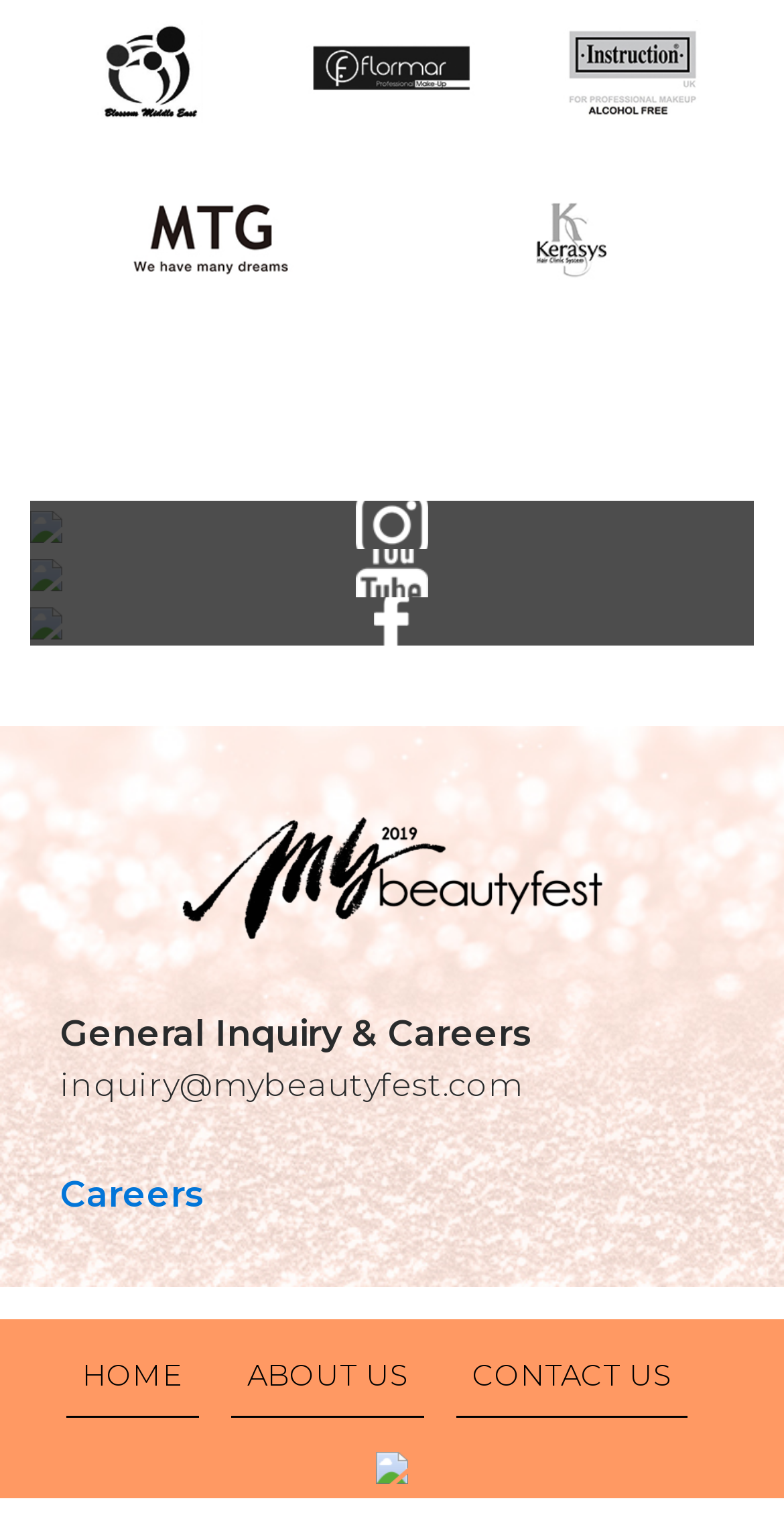Find the bounding box coordinates for the element described here: "title="Follow us on Instagram"".

[0.038, 0.33, 0.962, 0.362]